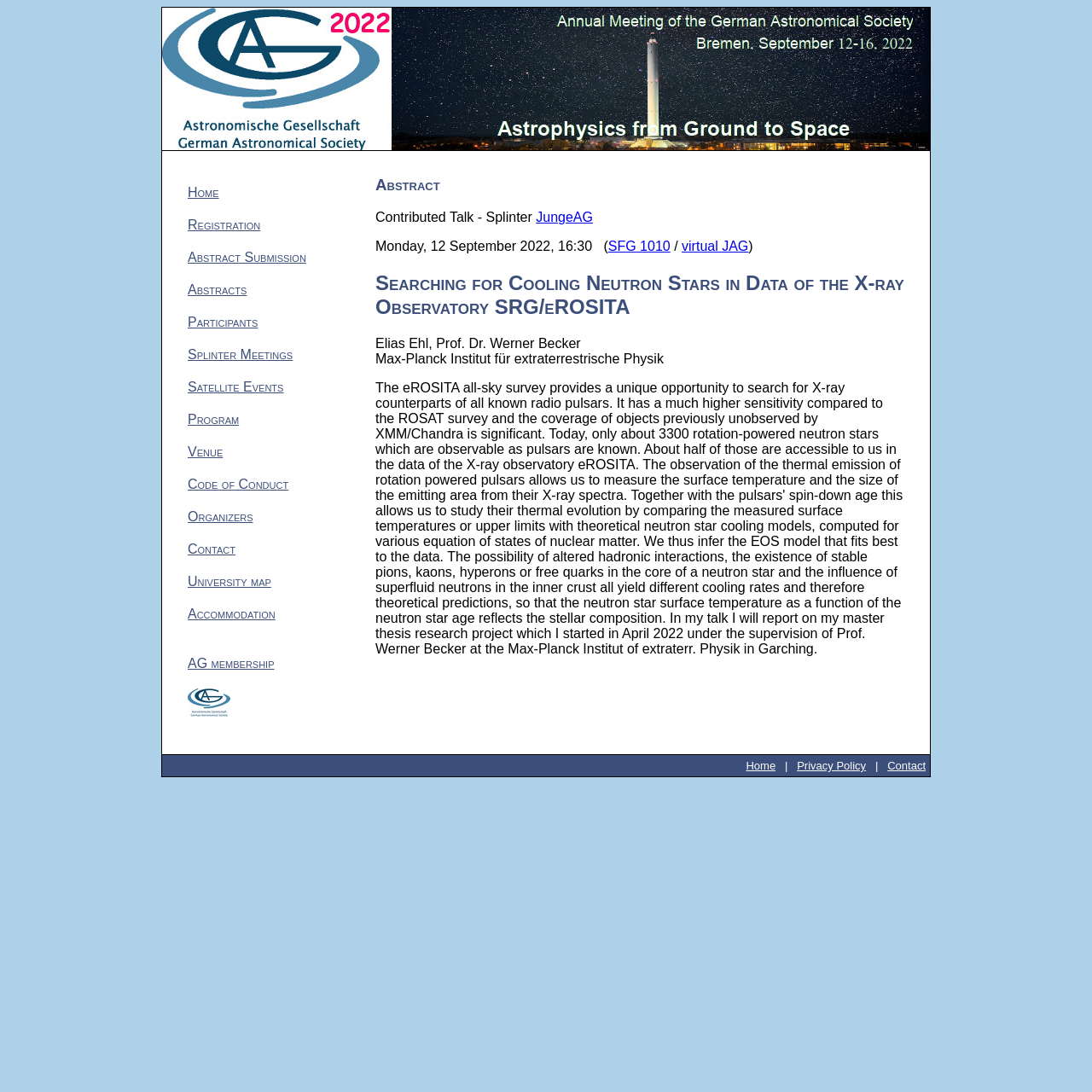Please determine the bounding box coordinates of the area that needs to be clicked to complete this task: 'view the program'. The coordinates must be four float numbers between 0 and 1, formatted as [left, top, right, bottom].

[0.172, 0.377, 0.219, 0.391]